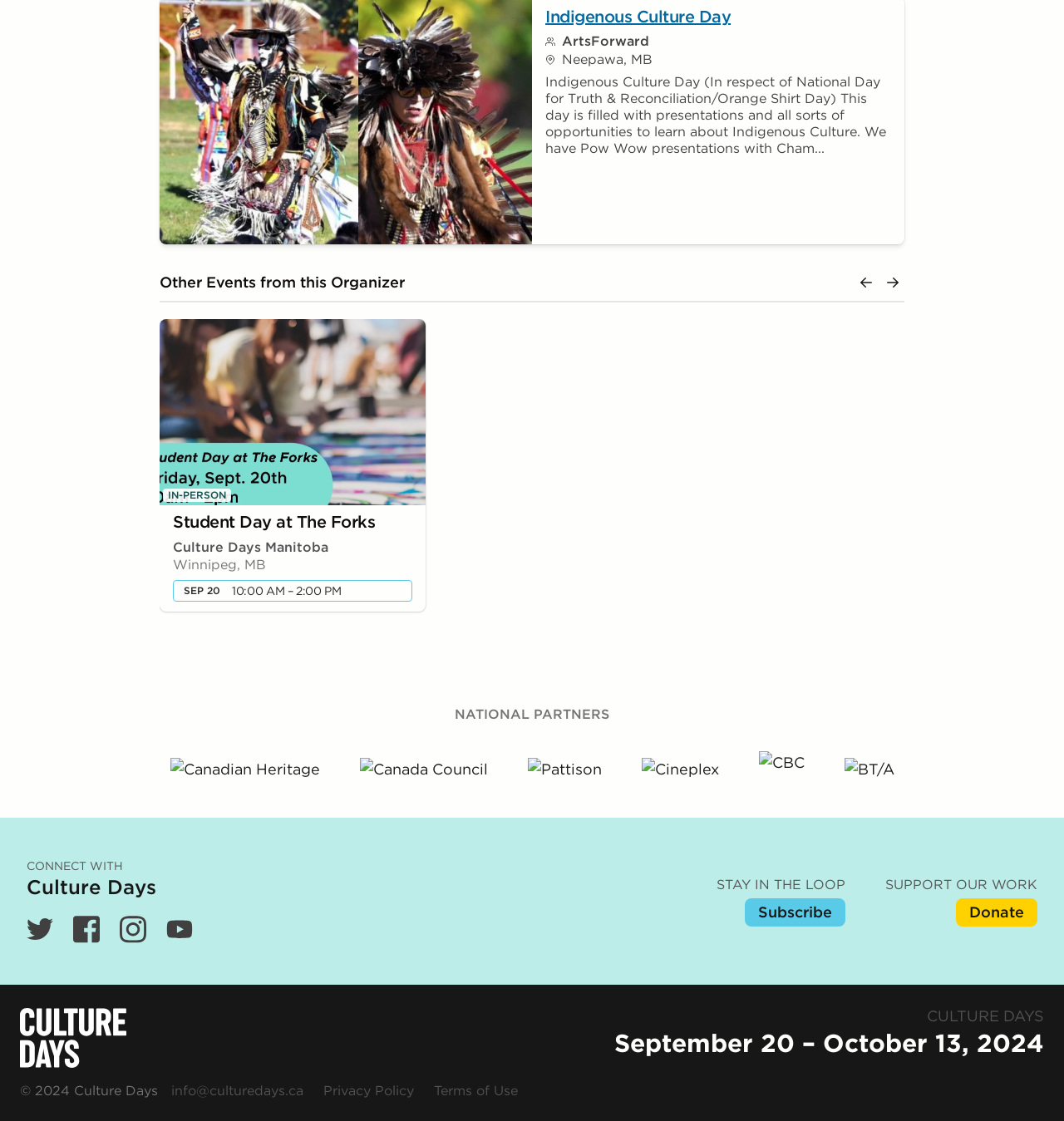Given the following UI element description: "Student Day at The Forks", find the bounding box coordinates in the webpage screenshot.

[0.162, 0.457, 0.352, 0.475]